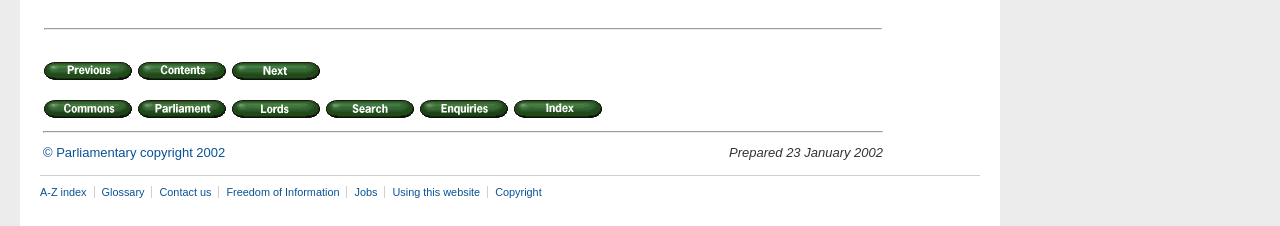Determine the bounding box coordinates for the region that must be clicked to execute the following instruction: "go to previous page".

[0.034, 0.266, 0.104, 0.337]